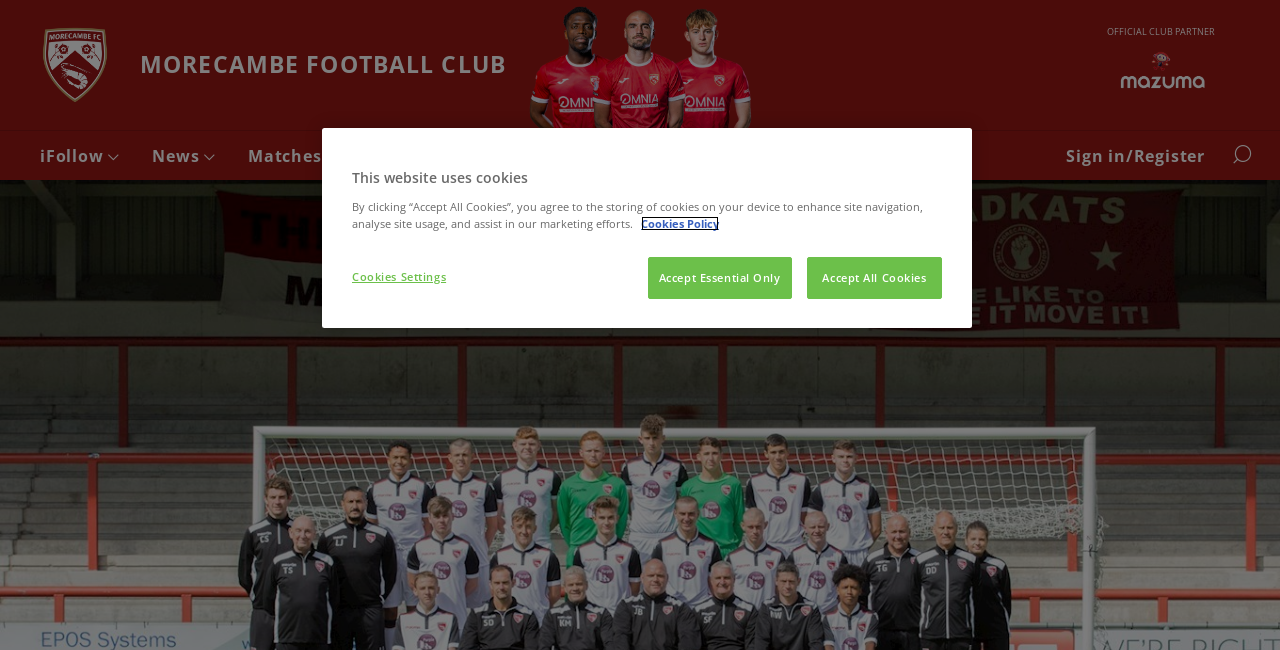Determine the bounding box coordinates of the region I should click to achieve the following instruction: "Click the MORECAMBE FOOTBALL CLUB badge". Ensure the bounding box coordinates are four float numbers between 0 and 1, i.e., [left, top, right, bottom].

[0.023, 0.031, 0.094, 0.169]